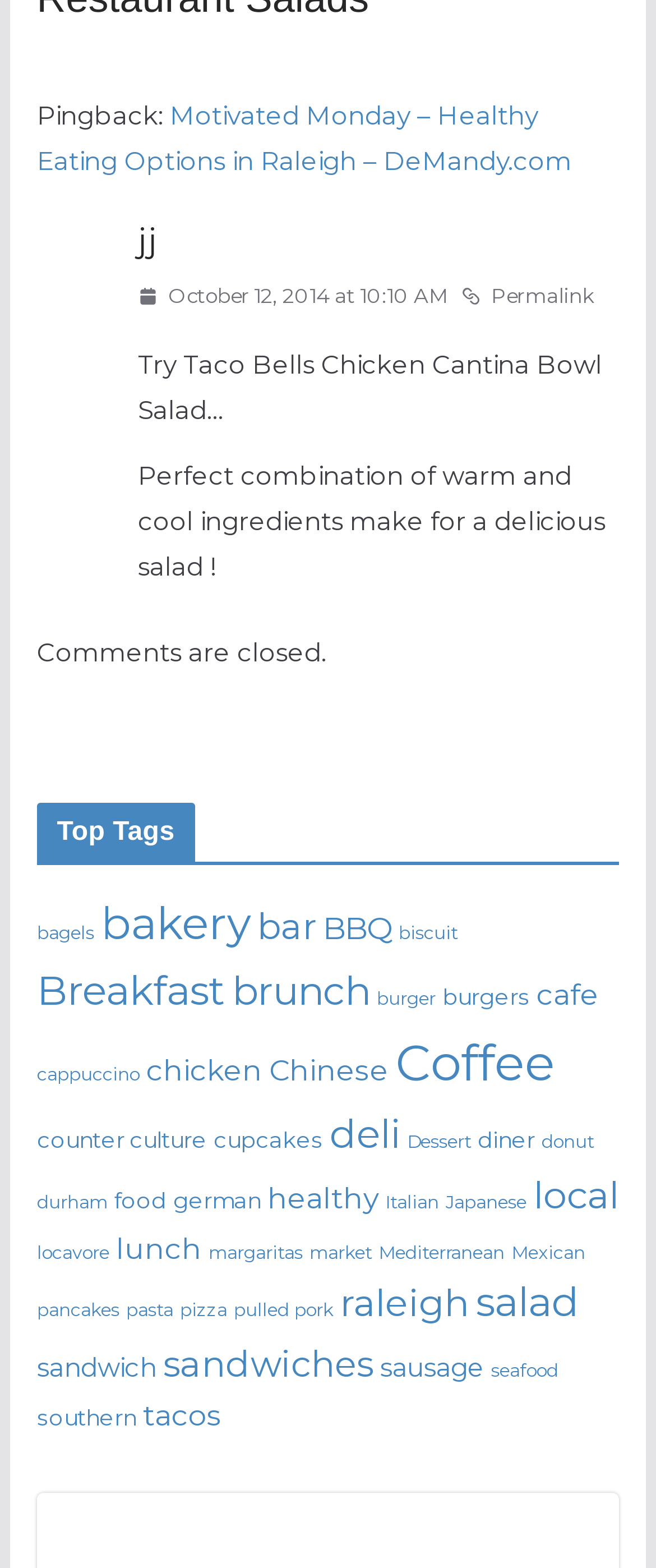What is the name of the website? Look at the image and give a one-word or short phrase answer.

DeMandy.com